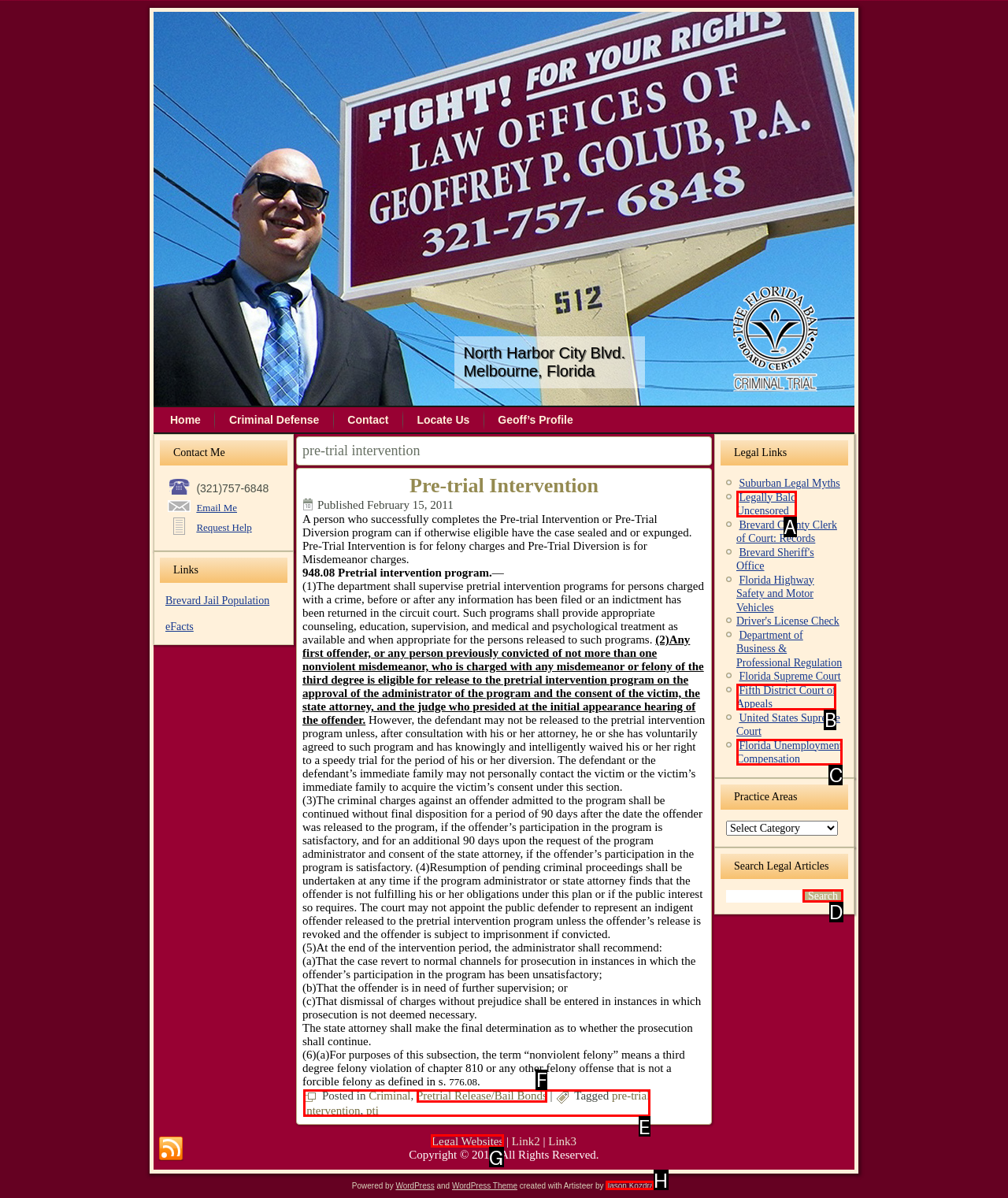Tell me which option best matches this description: title="Search"
Answer with the letter of the matching option directly from the given choices.

None